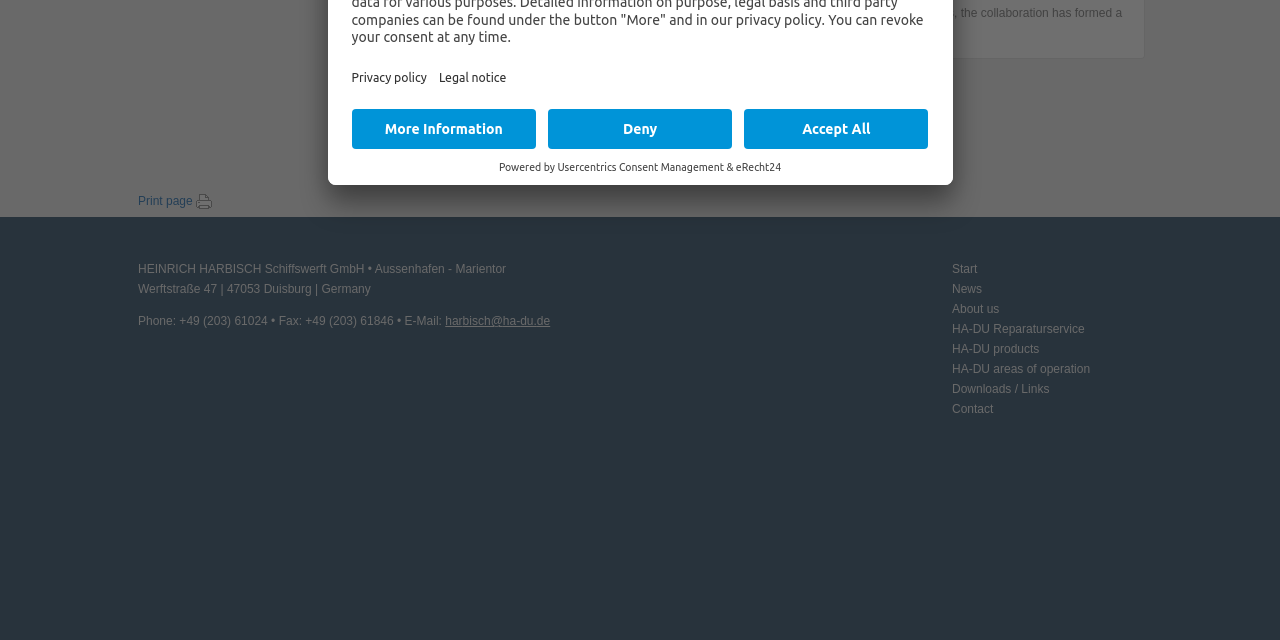Bounding box coordinates should be in the format (top-left x, top-left y, bottom-right x, bottom-right y) and all values should be floating point numbers between 0 and 1. Determine the bounding box coordinate for the UI element described as: Usercentrics Consent Management

[0.435, 0.252, 0.566, 0.271]